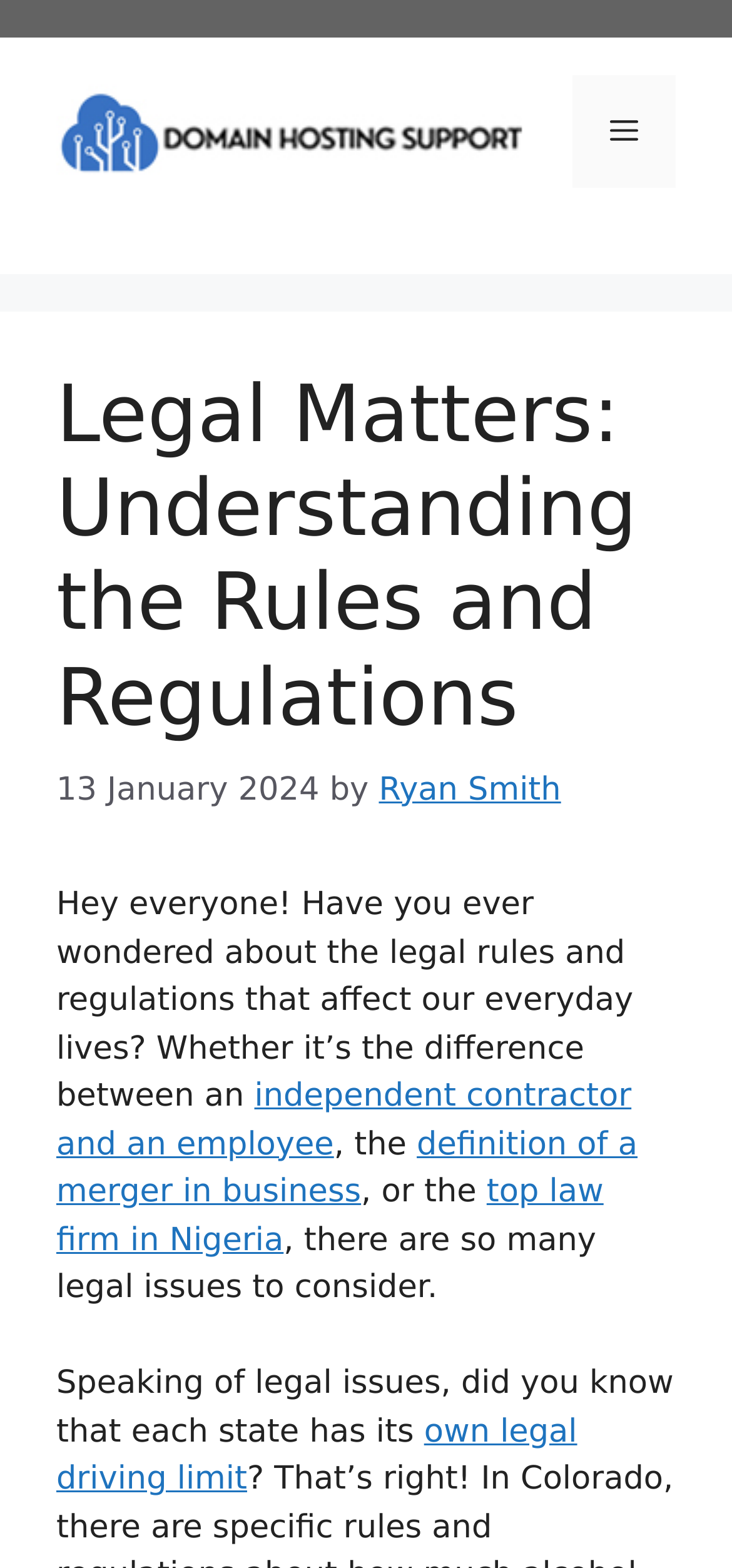Respond with a single word or phrase to the following question: What is the topic of the article?

Legal rules and regulations